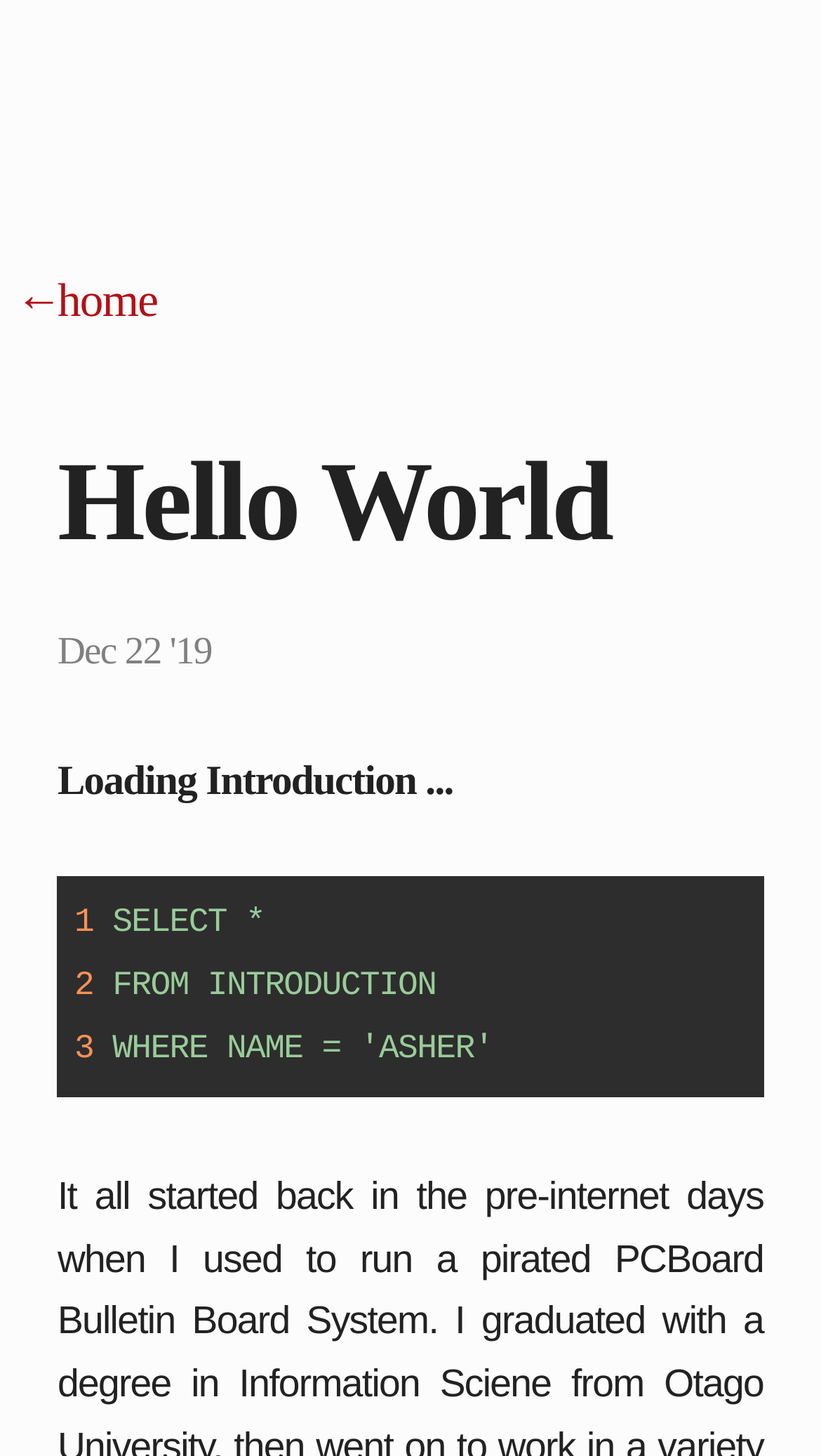What is the first SQL command in the code block?
Please answer using one word or phrase, based on the screenshot.

SELECT *